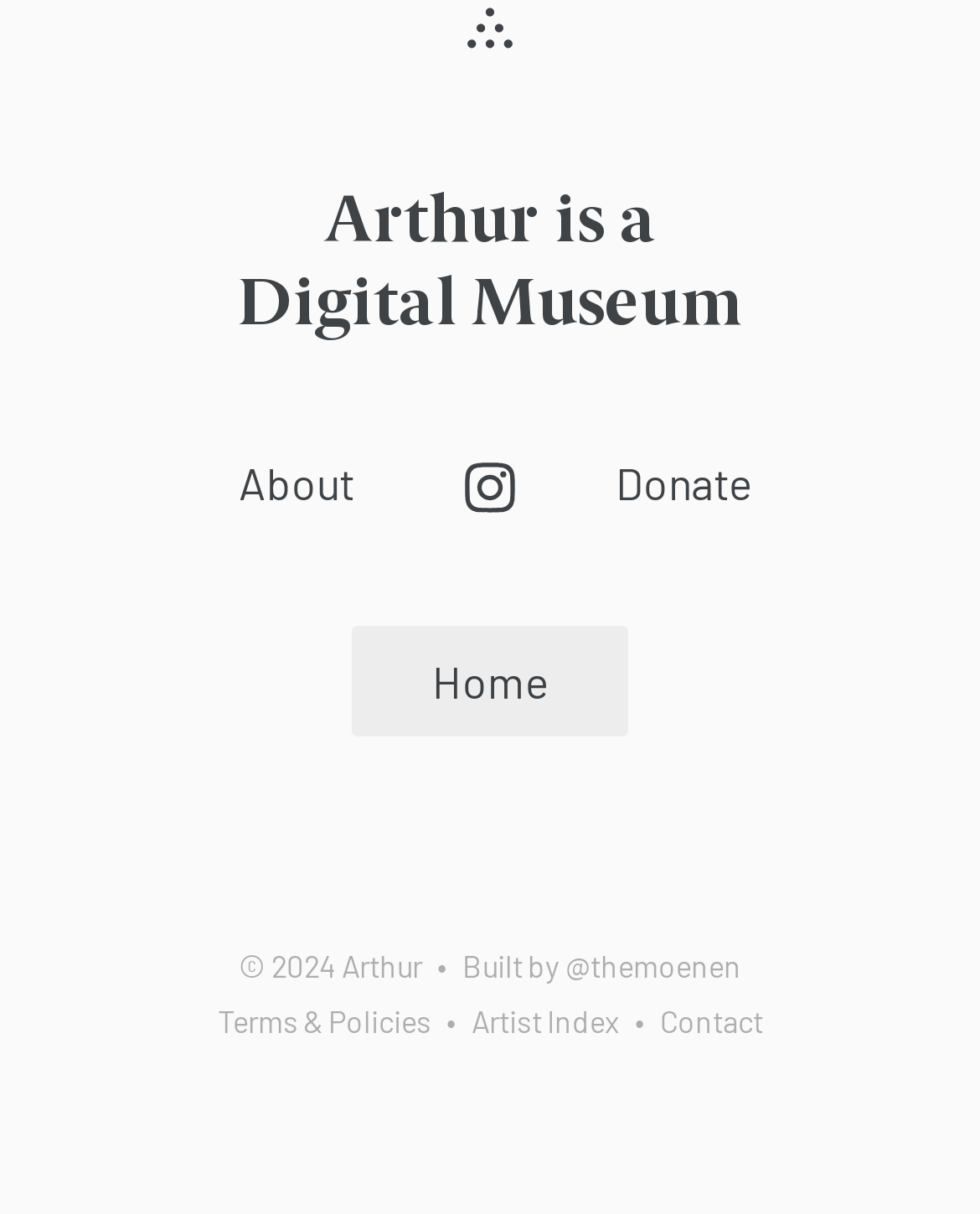Identify the bounding box coordinates of the element to click to follow this instruction: 'Click on the 'Home' button'. Ensure the coordinates are four float values between 0 and 1, provided as [left, top, right, bottom].

[0.359, 0.515, 0.641, 0.606]